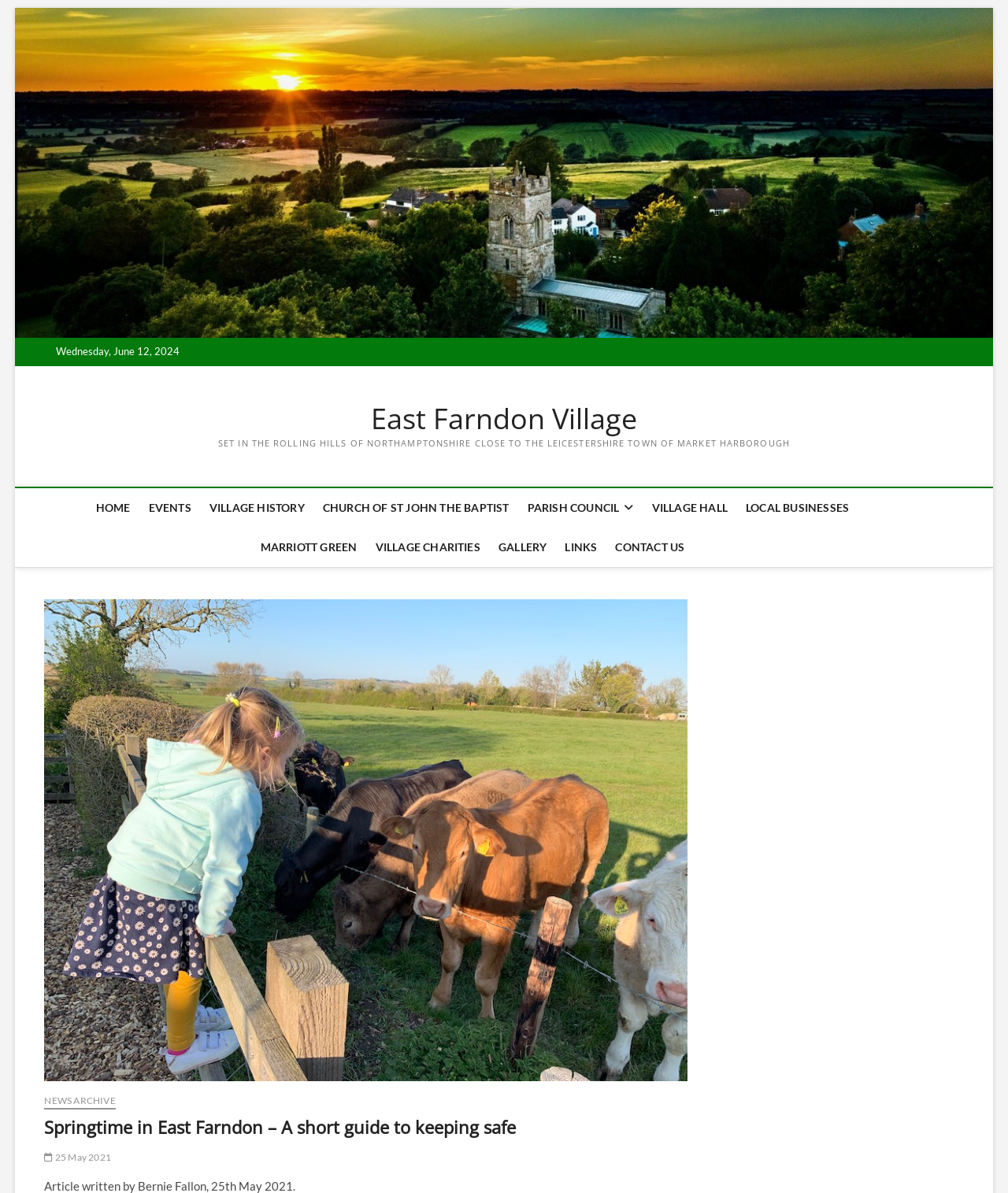What is the date displayed on the webpage?
Could you give a comprehensive explanation in response to this question?

I found the answer by looking at the StaticText element with the text 'Wednesday, June 12, 2024' which is displayed prominently on the webpage, indicating that it is the current date.